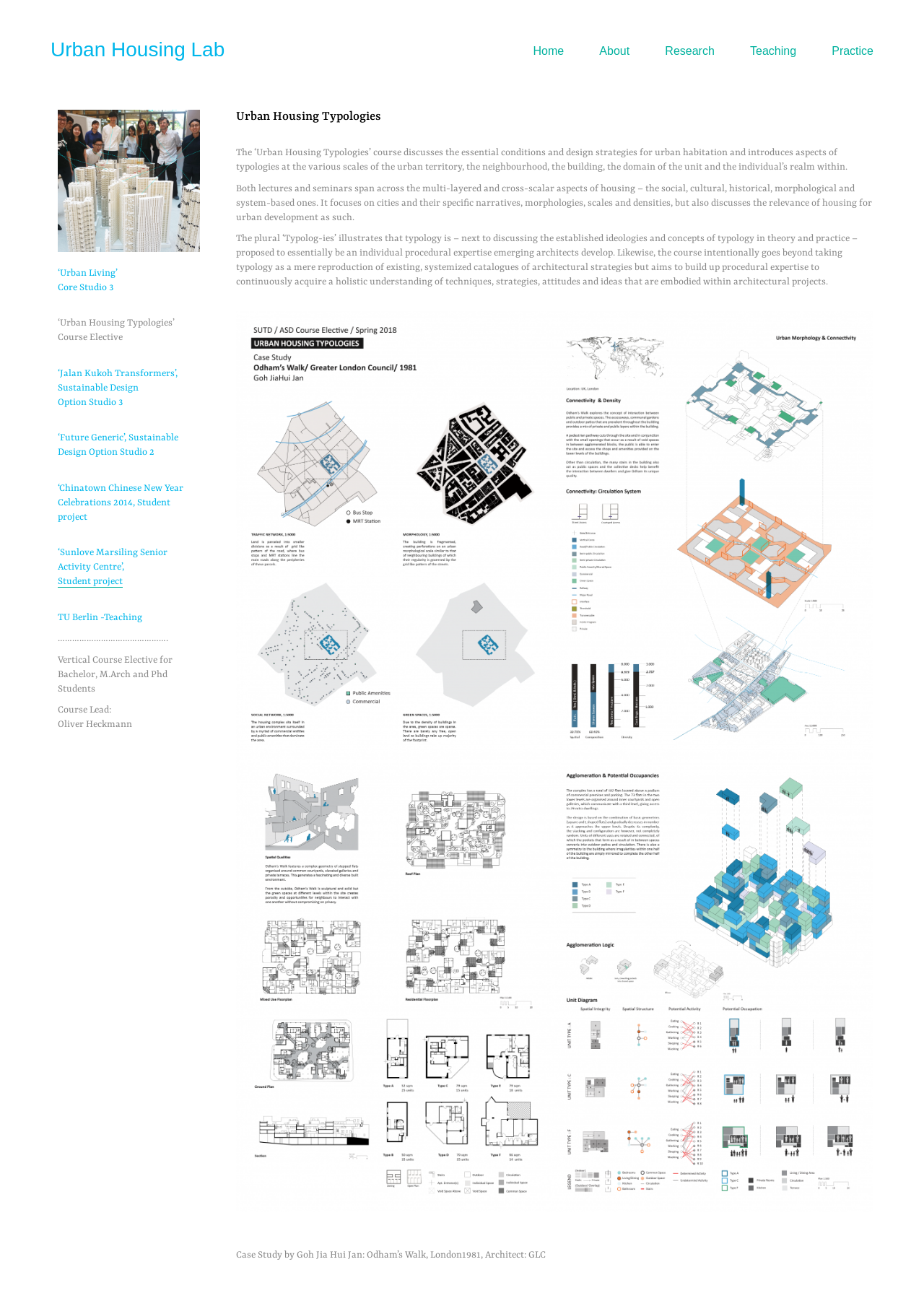Answer the question below in one word or phrase:
How many links are there in the top navigation bar?

5